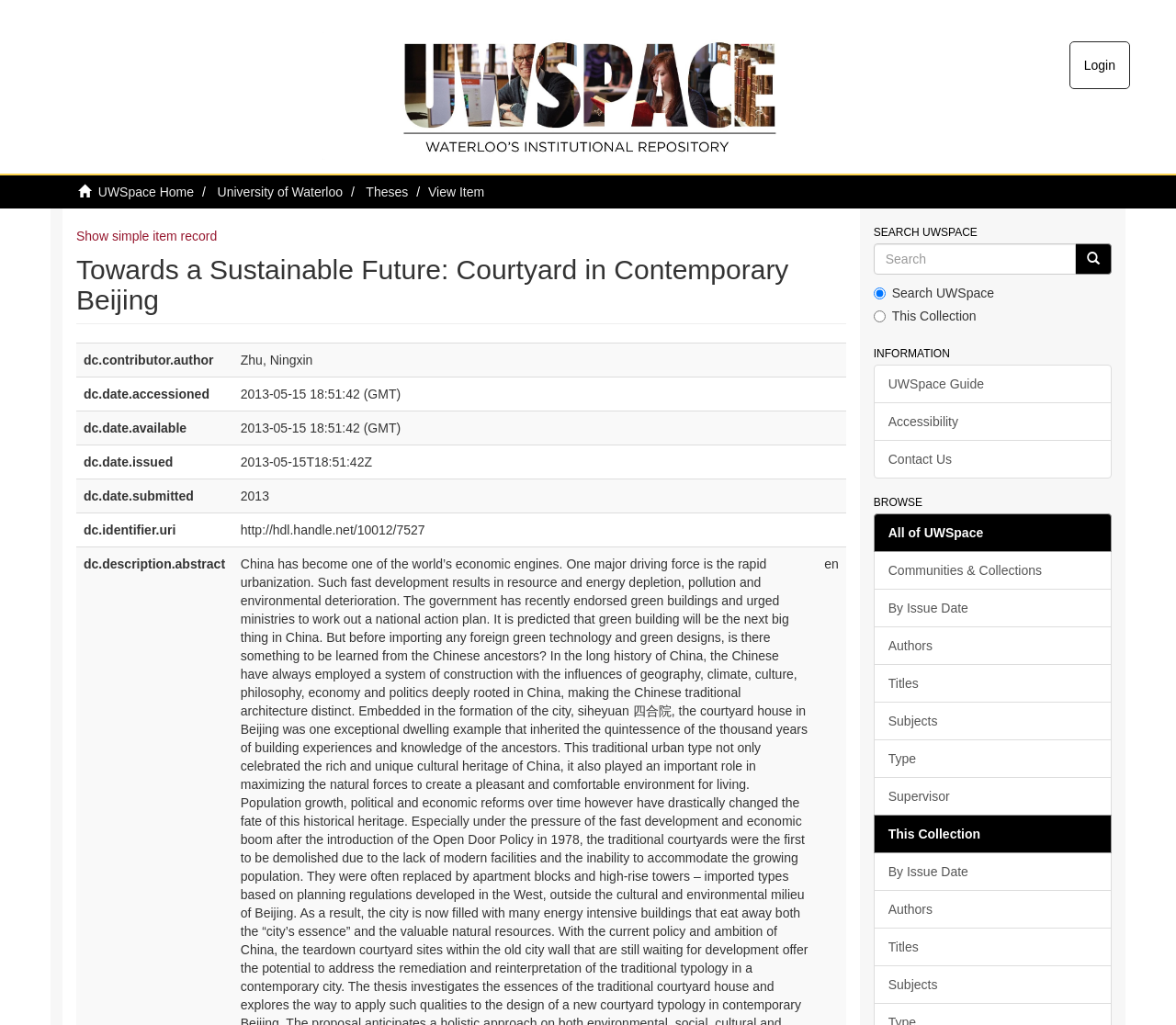What is the name of the institutional repository?
Please provide a comprehensive answer based on the contents of the image.

The answer can be found by looking at the link with the text 'UWSpace - Waterloo's institutional repository' at the top of the webpage.